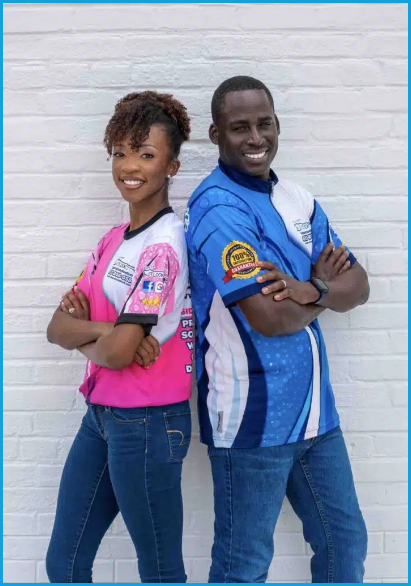What is the background color of the image?
Carefully examine the image and provide a detailed answer to the question.

The caption describes the backdrop of the image as a clean, white wall, which serves to highlight the colorful attire of the couple and emphasize their professionalism.